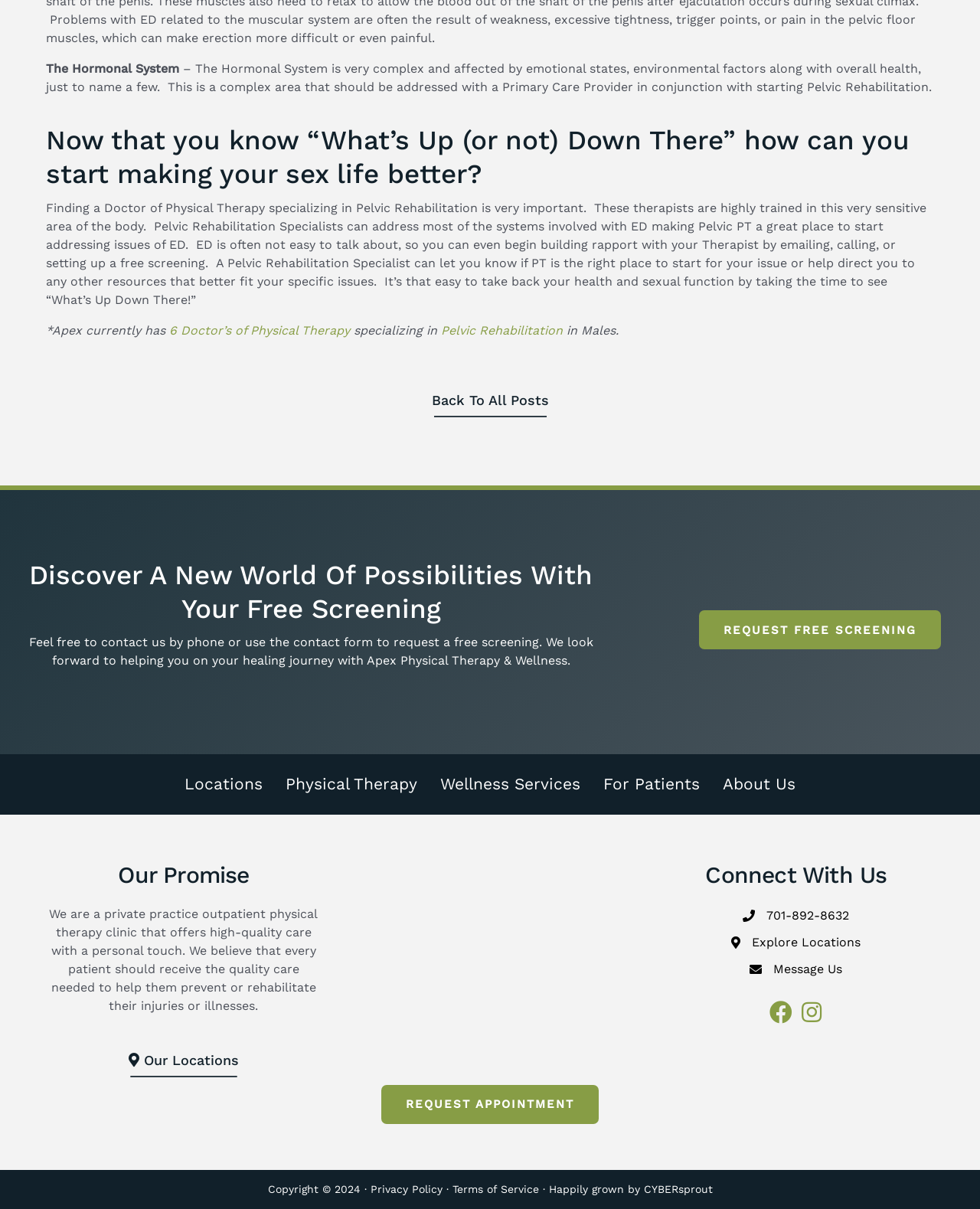Pinpoint the bounding box coordinates of the area that should be clicked to complete the following instruction: "Explore locations". The coordinates must be given as four float numbers between 0 and 1, i.e., [left, top, right, bottom].

[0.767, 0.772, 0.878, 0.787]